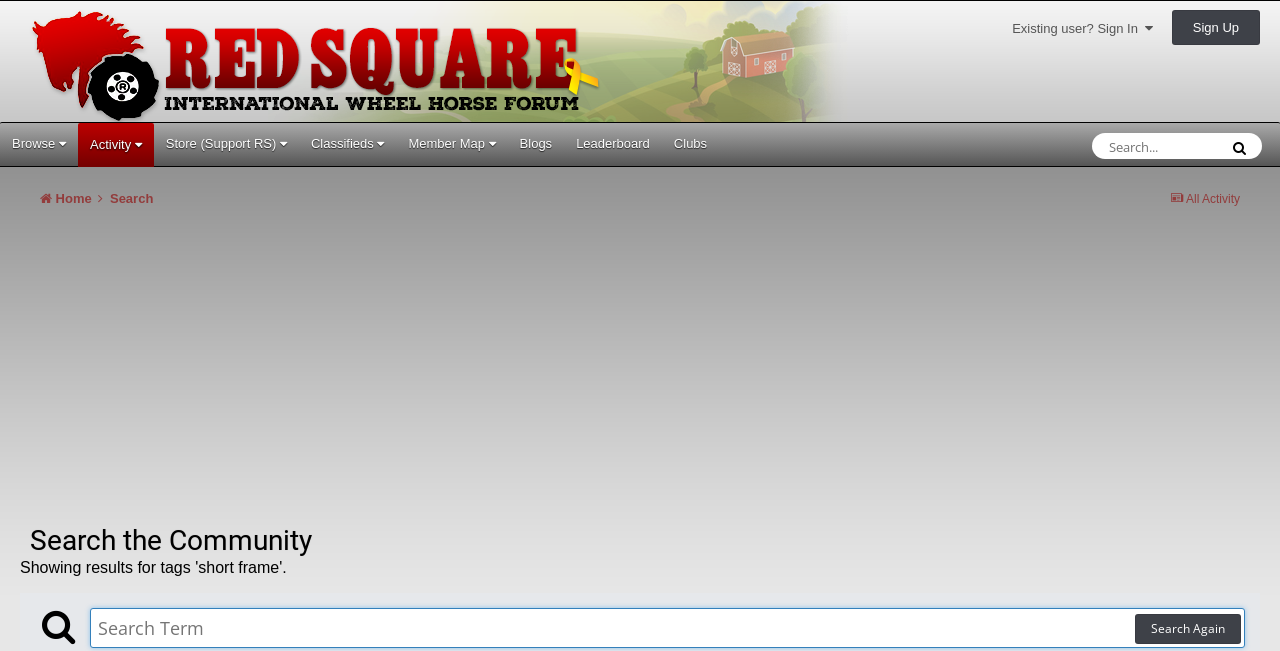Give a detailed account of the webpage's layout and content.

This webpage is a forum page with a search function. At the top left, there is a logo image of "RedSquare Wheel Horse Forum" with a link to the forum's homepage. Next to the logo, there is a link to sign in for existing users and a sign-up link. 

On the top navigation bar, there are several links, including "Browse", "Activity", "Store (Support RS)", "Classifieds", "Member Map", "Blogs", "Leaderboard", and "Clubs". These links are aligned horizontally and take up most of the top section of the page.

Below the navigation bar, there is a search box with a placeholder text "Search..." and a search button with a magnifying glass icon. 

On the left side of the page, there is a section with three links: "All Activity", "Home", and "Search". 

The main content area of the page is occupied by a large iframe displaying an advertisement. 

Above the advertisement, there is a heading that reads "Search the Community". 

At the bottom of the page, there is a search form with a text box to enter a search term, a search button, and a "Search Again" button. The search term text box is currently focused.